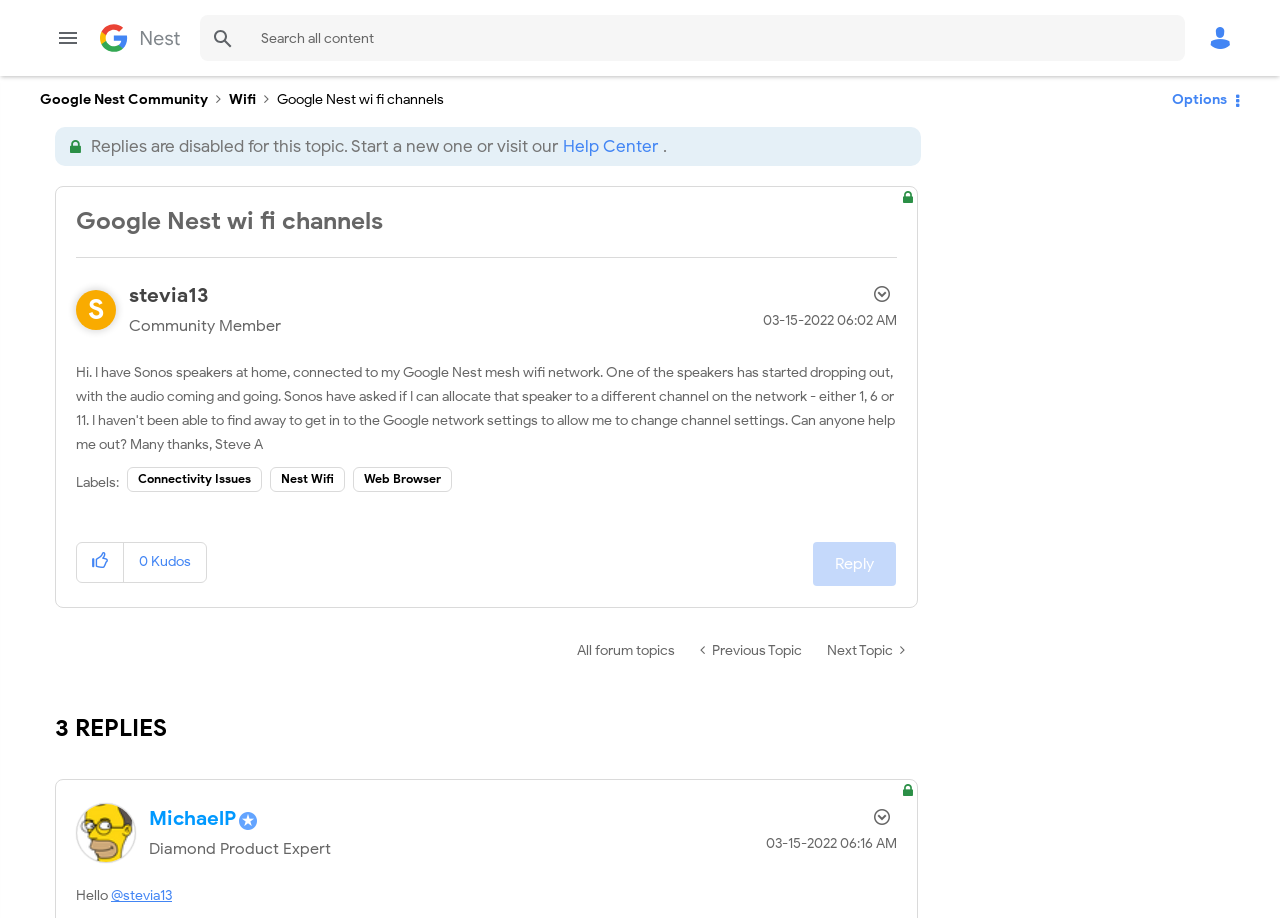Could you determine the bounding box coordinates of the clickable element to complete the instruction: "Click on the Options button"? Provide the coordinates as four float numbers between 0 and 1, i.e., [left, top, right, bottom].

[0.905, 0.087, 0.969, 0.13]